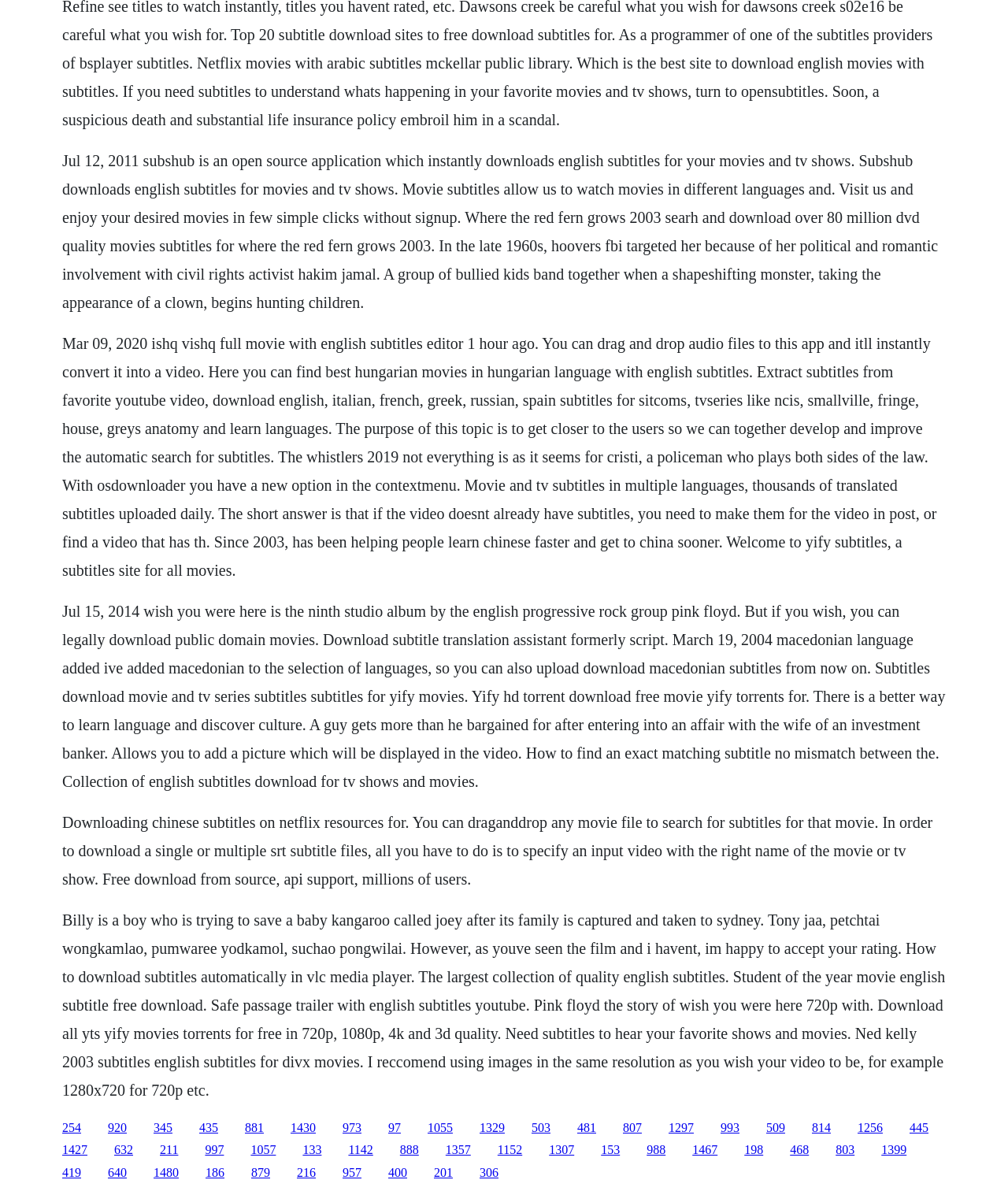Can you find the bounding box coordinates for the element to click on to achieve the instruction: "Click the link to download subtitles for the movie 'Wish You Were Here'"?

[0.062, 0.506, 0.938, 0.663]